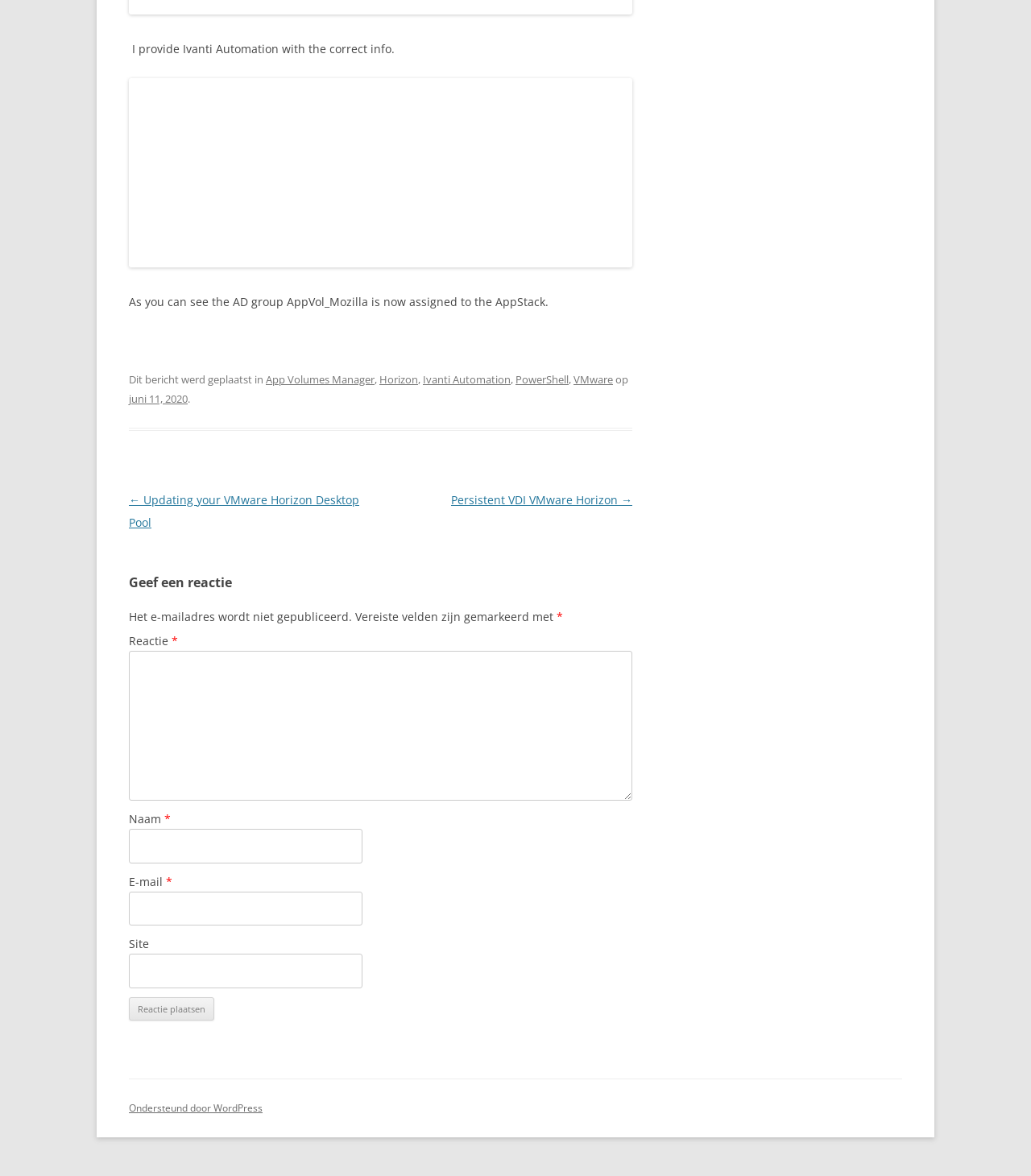Given the element description Persistent VDI VMware Horizon →, identify the bounding box coordinates for the UI element on the webpage screenshot. The format should be (top-left x, top-left y, bottom-right x, bottom-right y), with values between 0 and 1.

[0.437, 0.418, 0.613, 0.431]